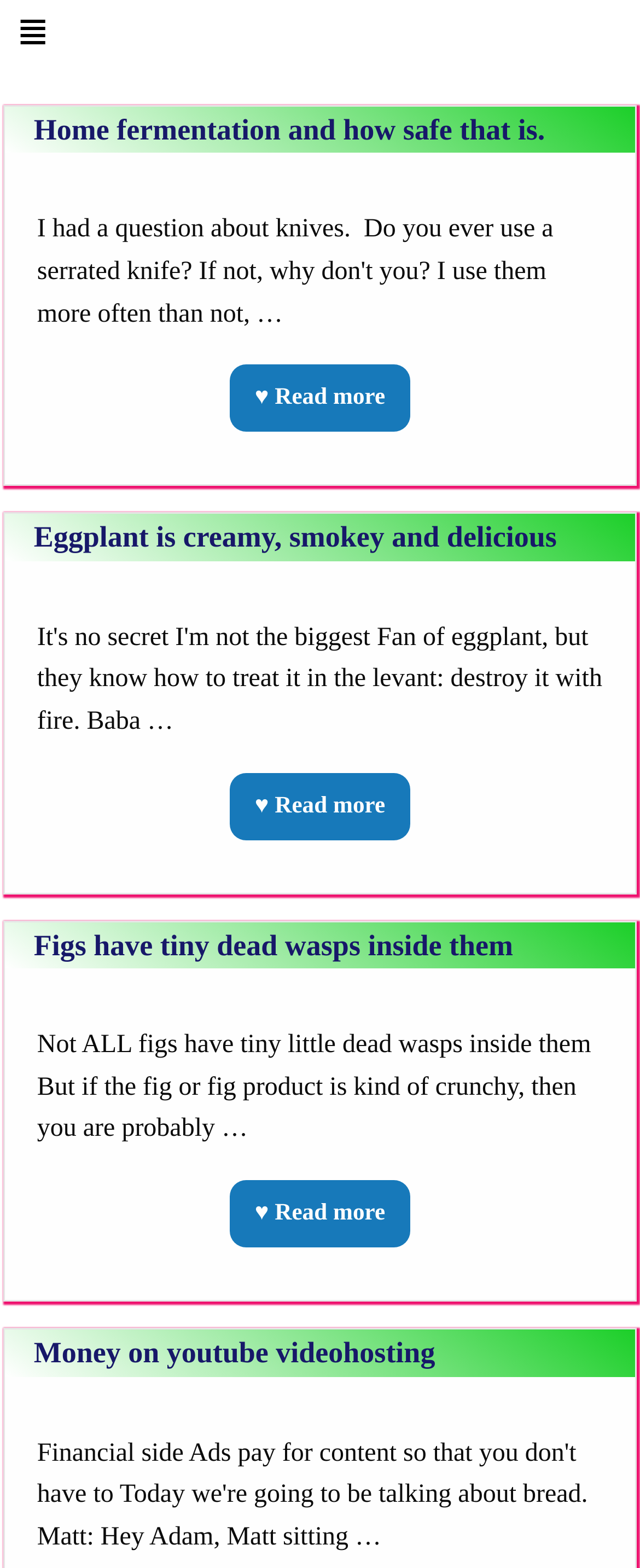Please look at the image and answer the question with a detailed explanation: Is there an article about making money on YouTube?

I found a link 'Money on youtube videohosting', which suggests that there is an article about making money on YouTube video hosting on the website.